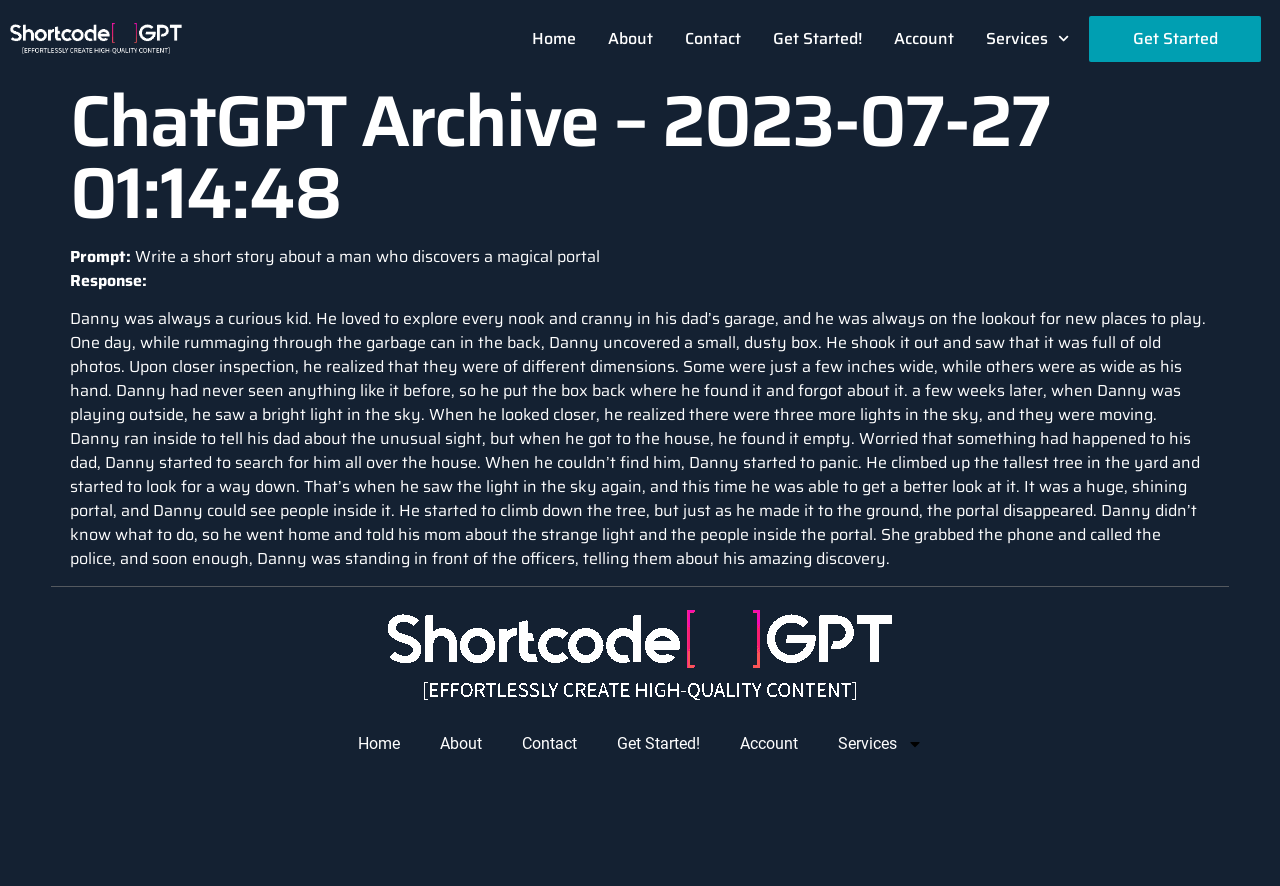Based on the element description, predict the bounding box coordinates (top-left x, top-left y, bottom-right x, bottom-right y) for the UI element in the screenshot: Get Started!

[0.604, 0.011, 0.674, 0.076]